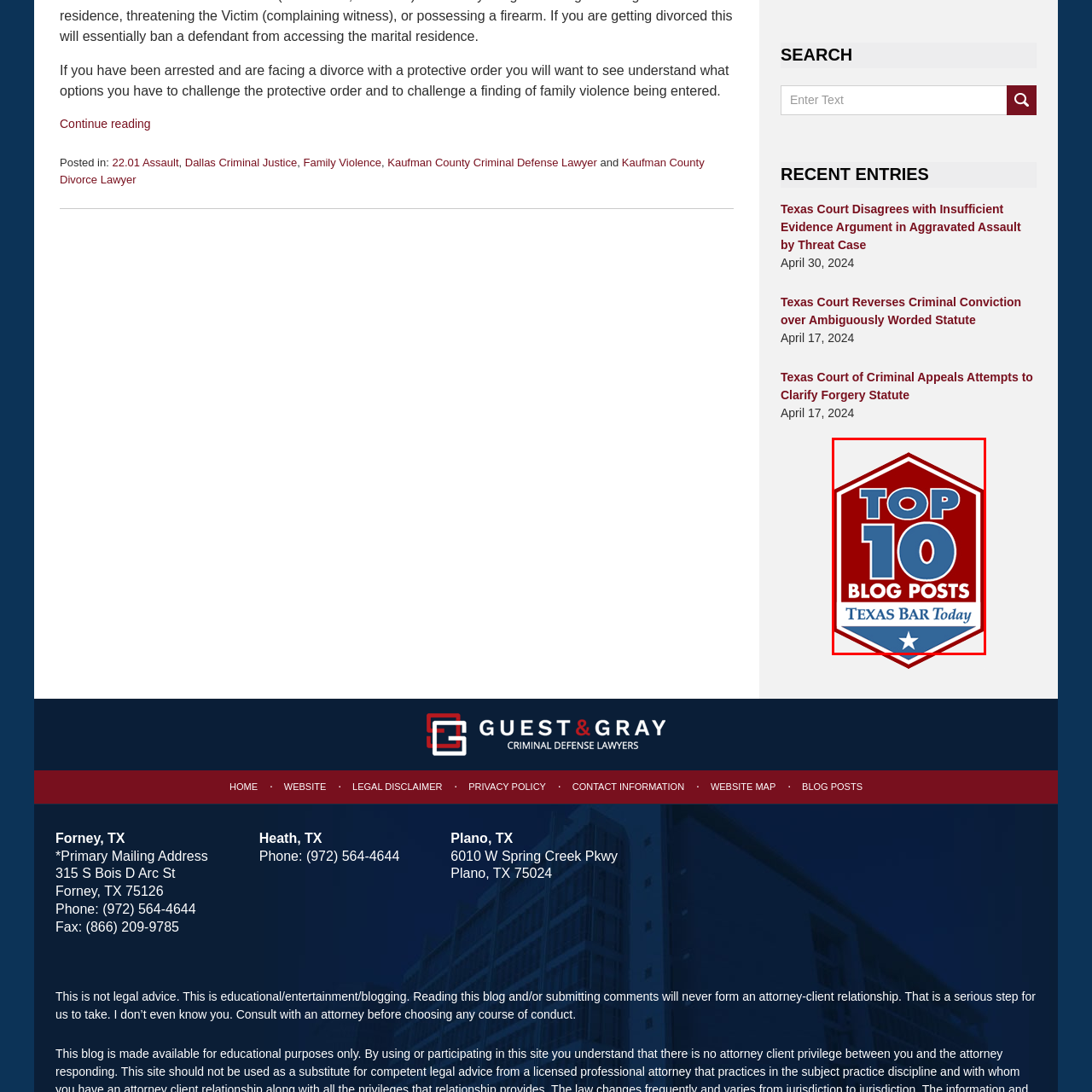Thoroughly describe the content of the image found within the red border.

The image prominently features a red hexagonal badge proclaiming "TOP 10 BLOG POSTS" in bold letters at the top, showcasing the significance and popularity of select articles. Below this attention-grabbing title, the phrase "TEXAS BAR Today" is displayed, indicating the source of these highlighted posts, while a blue star with a white outline anchors the design at the bottom. This badge serves as an invitation for readers to explore the most engaging content curated from Texas Bar Today, reflecting a commitment to legal education and community engagement.